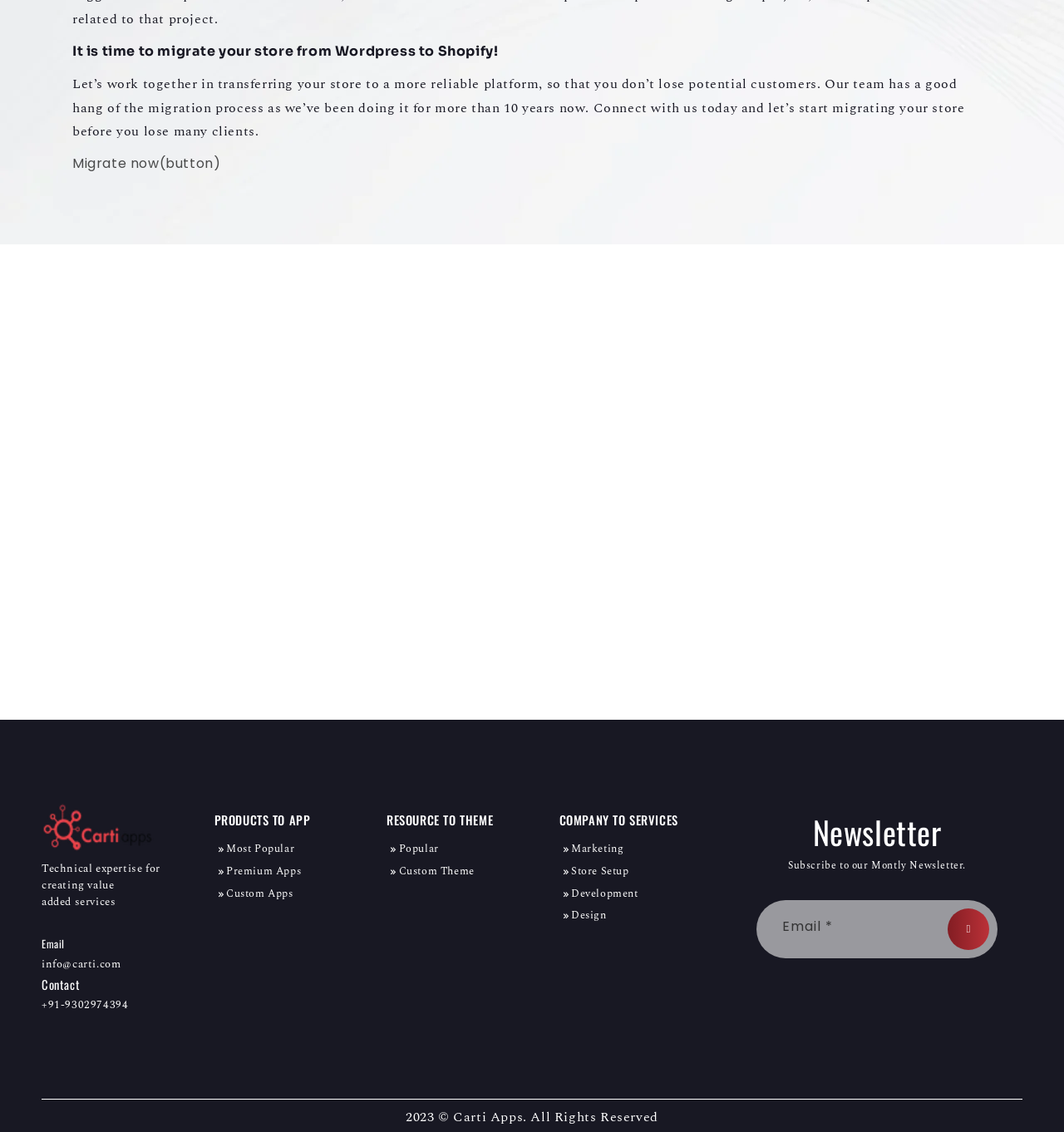What is the company's email address?
Please respond to the question with a detailed and thorough explanation.

The company's email address can be found at the bottom of the webpage, where it says 'Email' followed by the email address 'info@carti.com'.